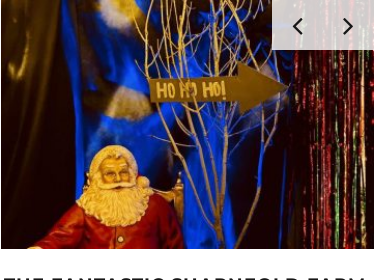What is written on the sign behind Santa?
Utilize the image to construct a detailed and well-explained answer.

According to the image description, behind Santa Claus, there is a playful sign that reads 'HO HO HO', which is a festive phrase often associated with Santa Claus and the holiday season.